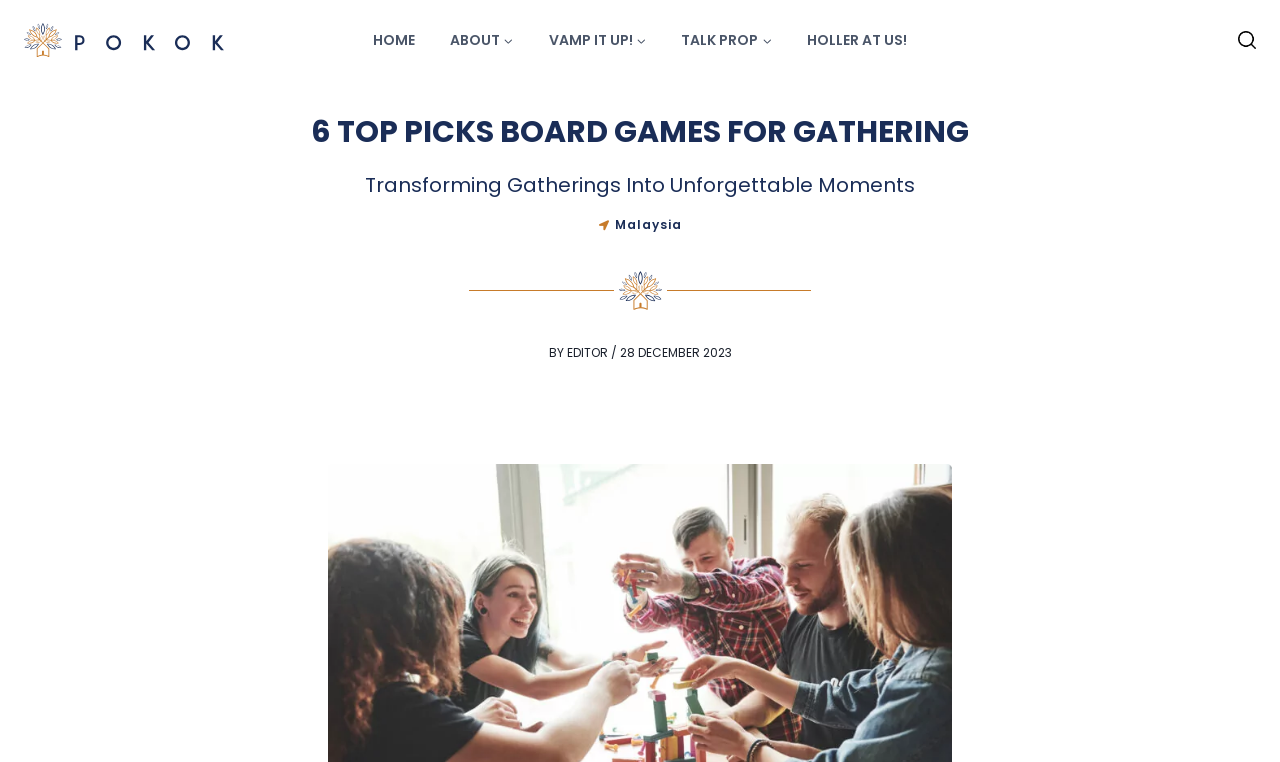Identify the bounding box coordinates of the region that should be clicked to execute the following instruction: "visit about page".

[0.338, 0.027, 0.415, 0.078]